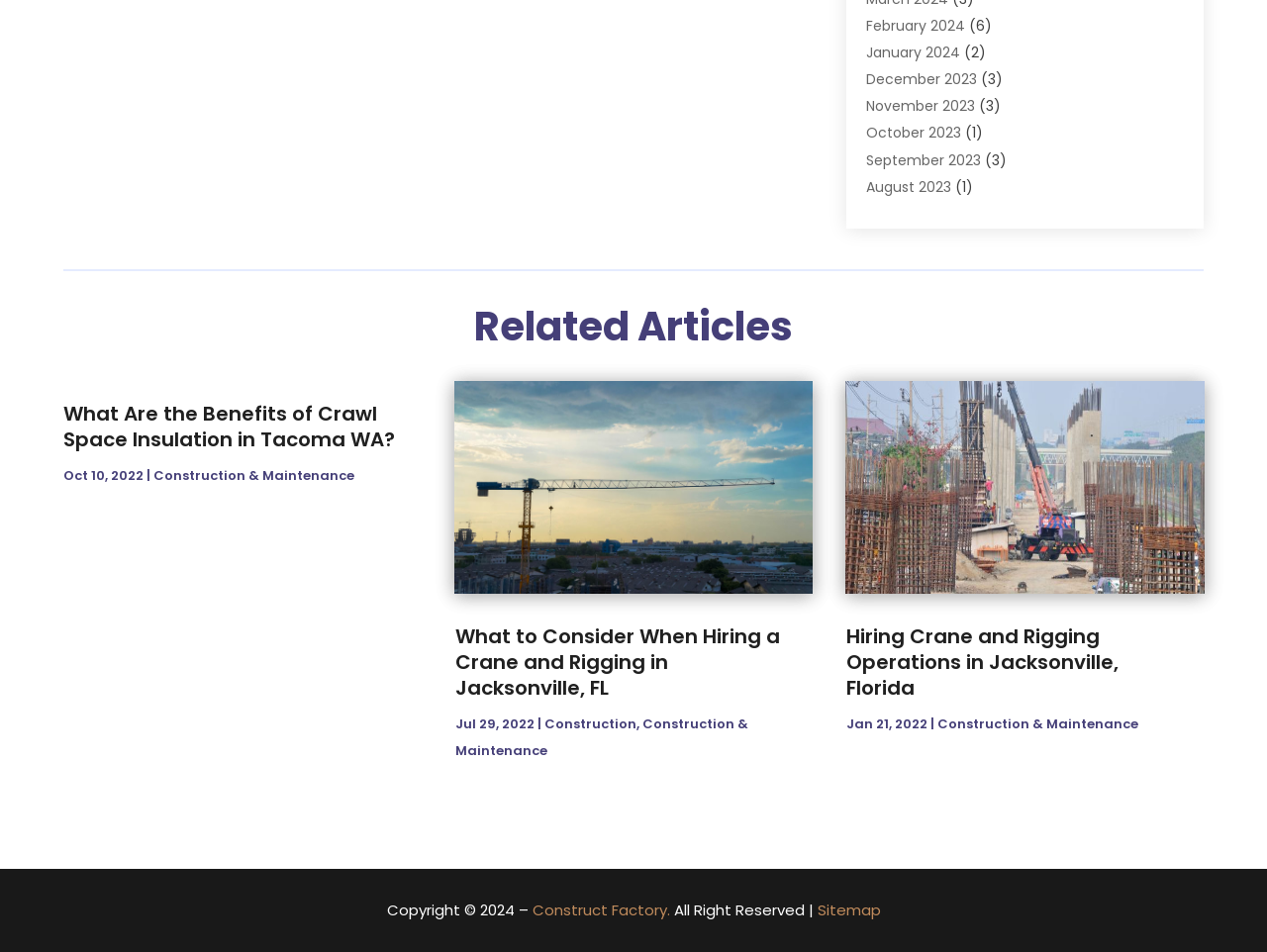Predict the bounding box coordinates of the area that should be clicked to accomplish the following instruction: "Check out Crane Service". The bounding box coordinates should consist of four float numbers between 0 and 1, i.e., [left, top, right, bottom].

[0.684, 0.135, 0.76, 0.156]